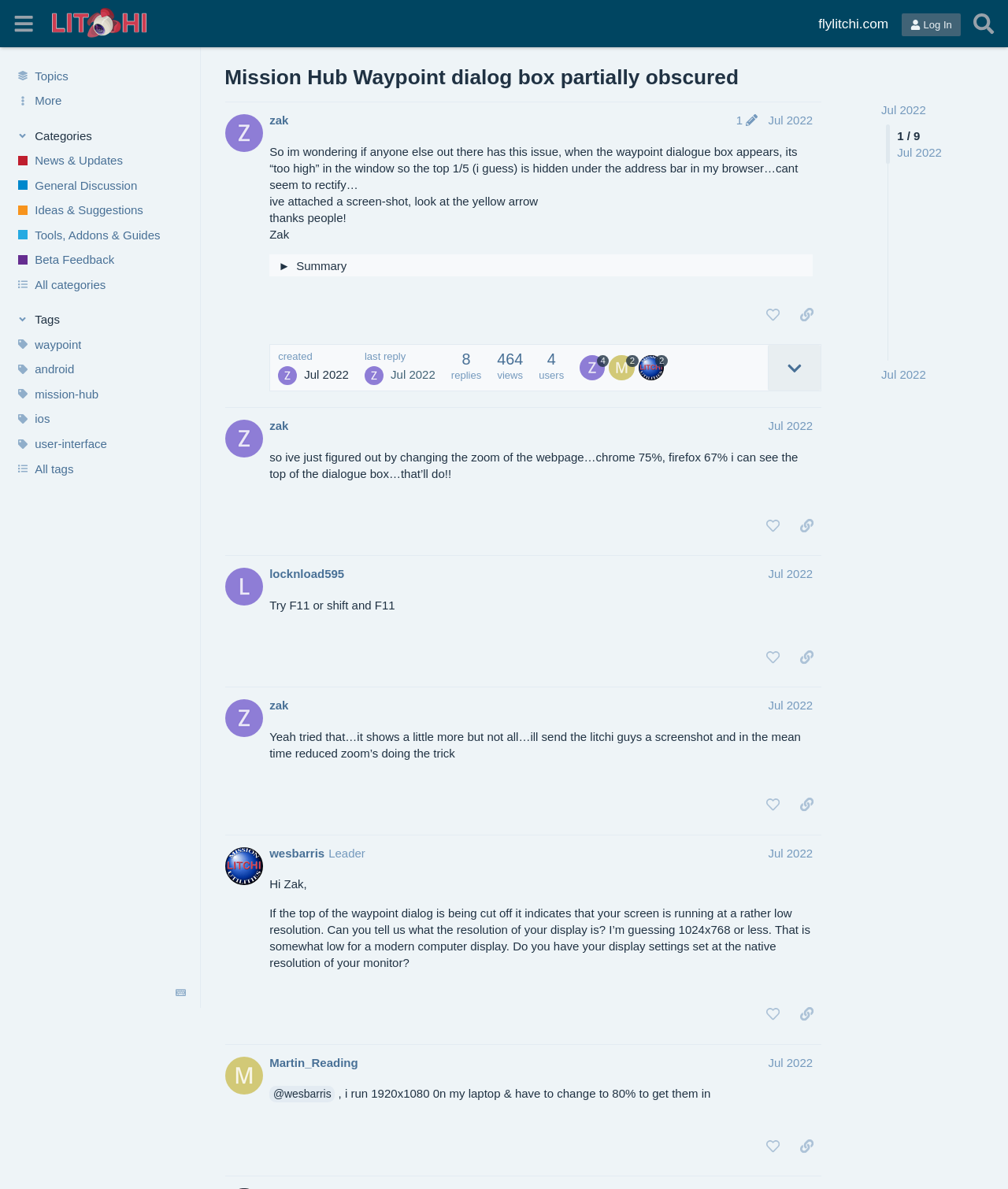Find the bounding box coordinates of the element I should click to carry out the following instruction: "Click the 'like this post' button".

[0.752, 0.253, 0.781, 0.276]